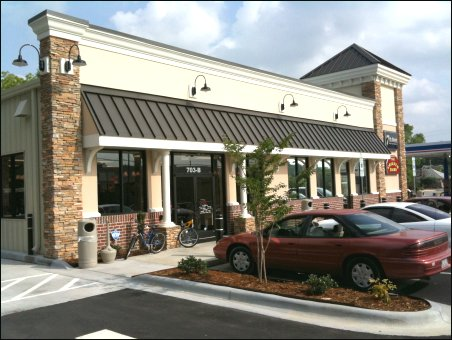Respond with a single word or phrase to the following question: What is the color of the car parked in front of the restaurant?

Burgundy